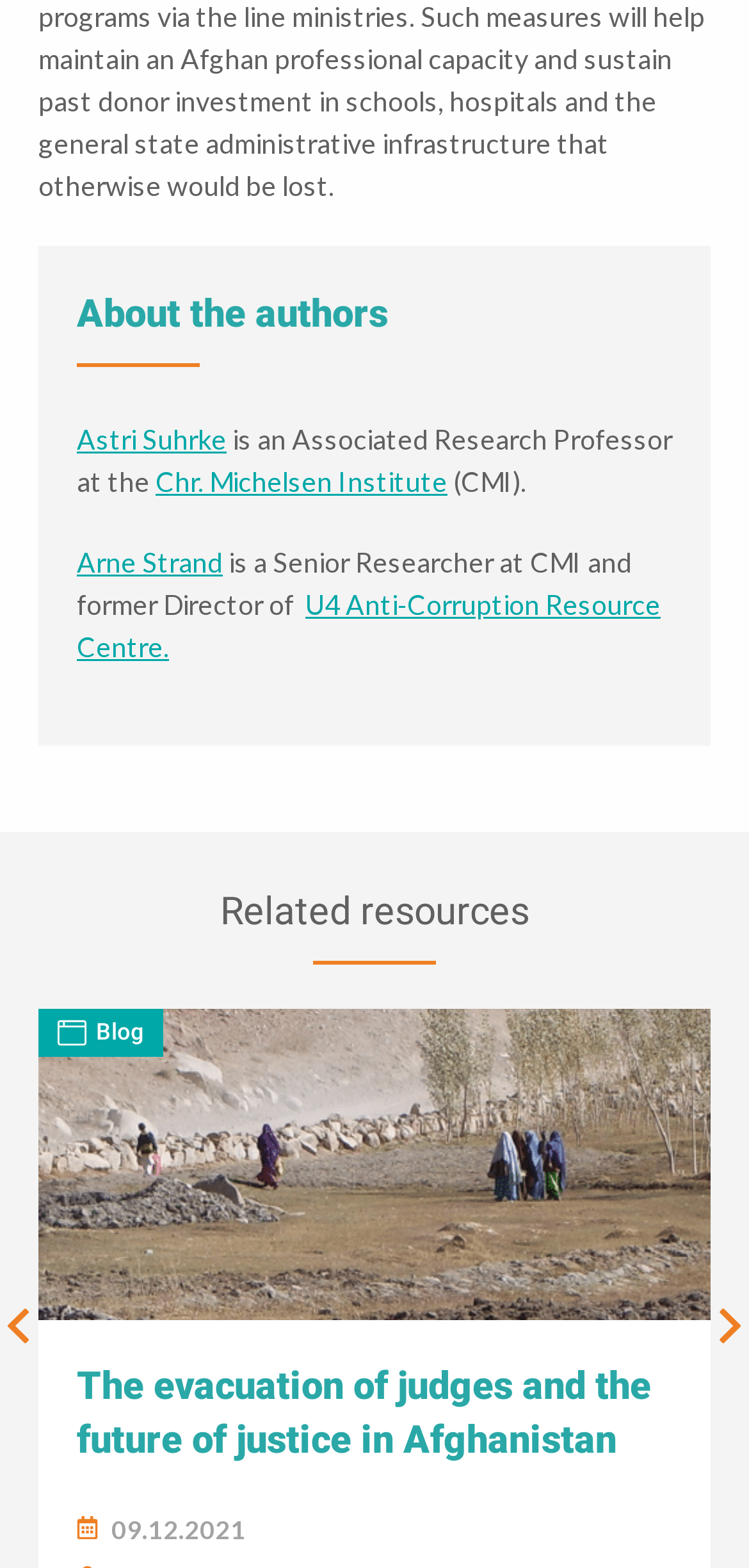What is the title of the related resource?
Offer a detailed and full explanation in response to the question.

I found the heading 'Related resources' and the subheading 'The evacuation of judges and the future of justice in Afghanistan', which is the title of the related resource.